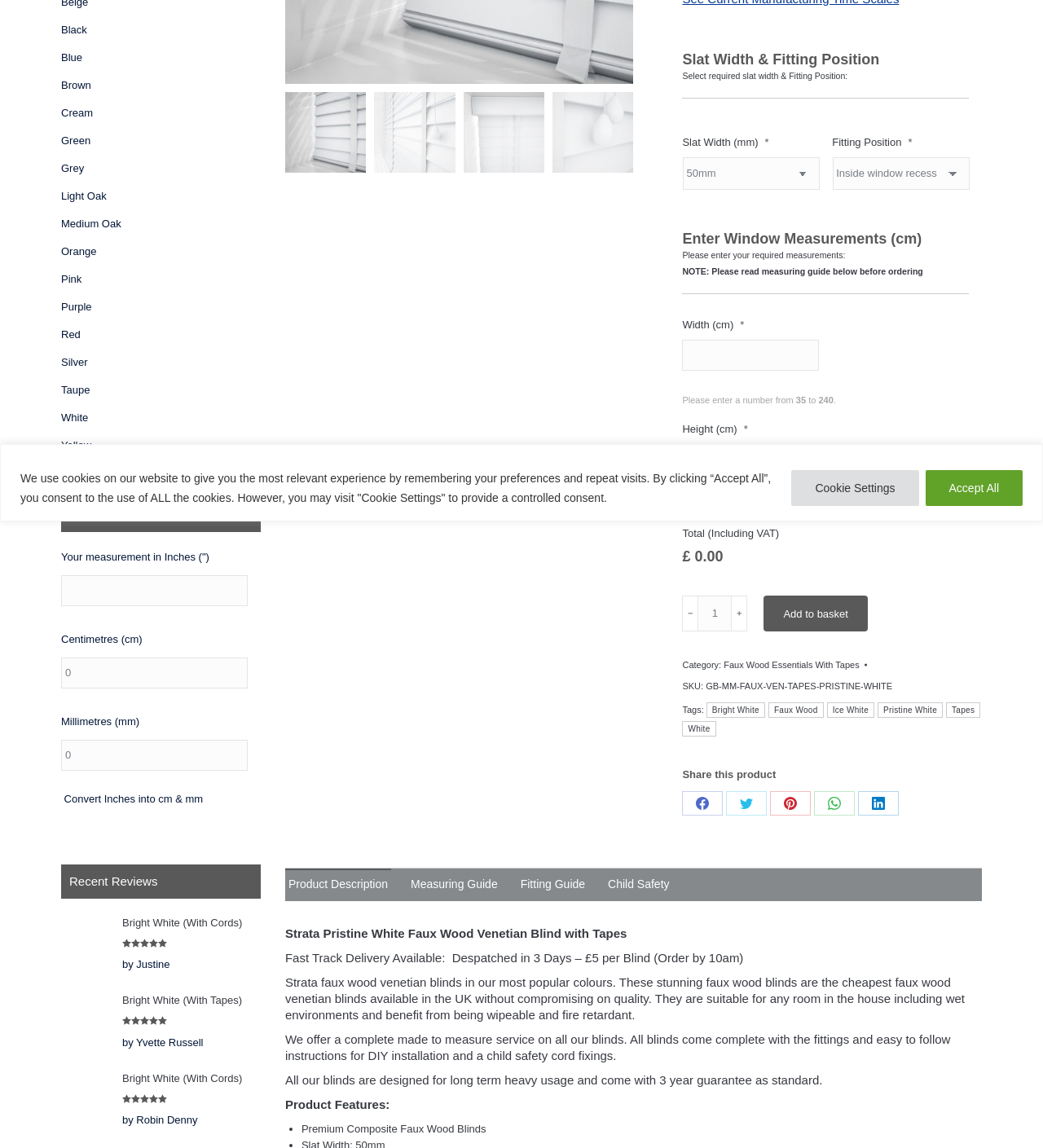Give the bounding box coordinates for the element described by: "Bright White".

[0.677, 0.612, 0.733, 0.625]